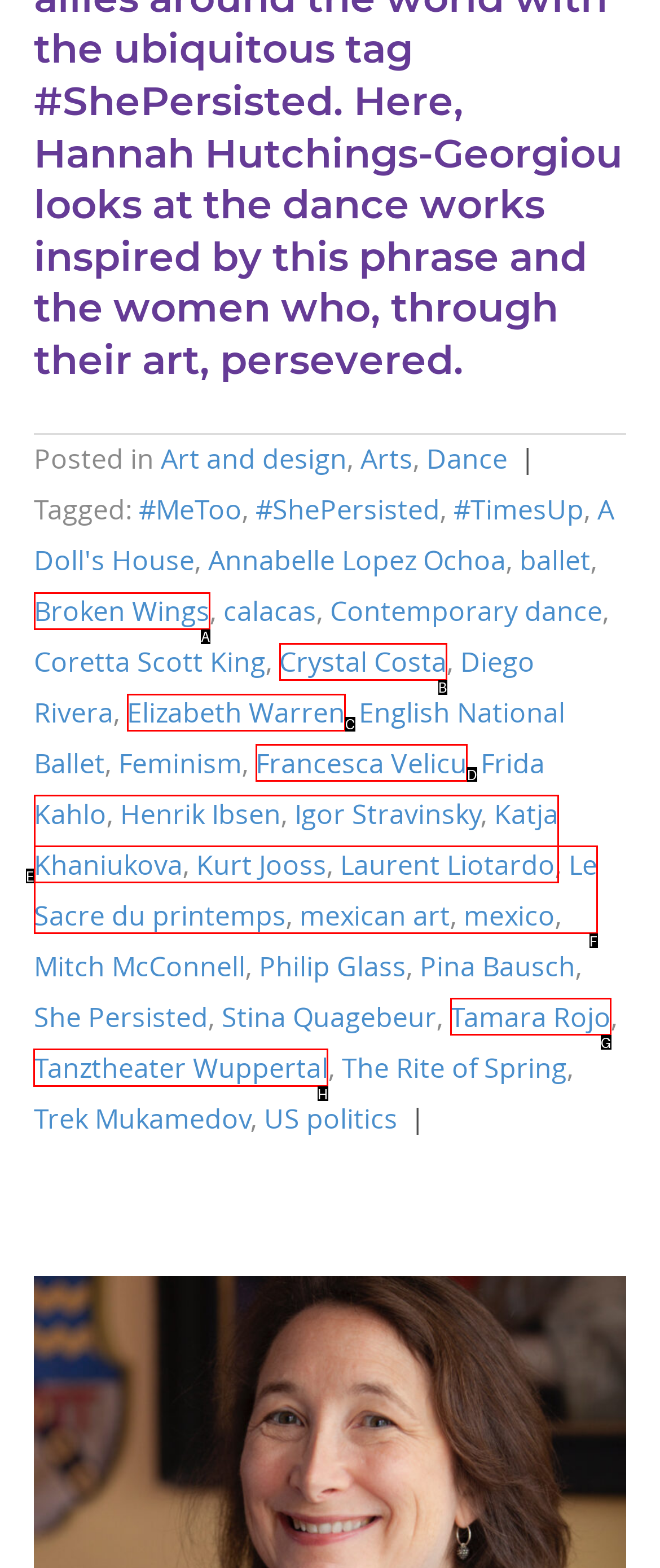Select the letter of the UI element that matches this task: Click on the link 'Tanztheater Wuppertal'
Provide the answer as the letter of the correct choice.

H